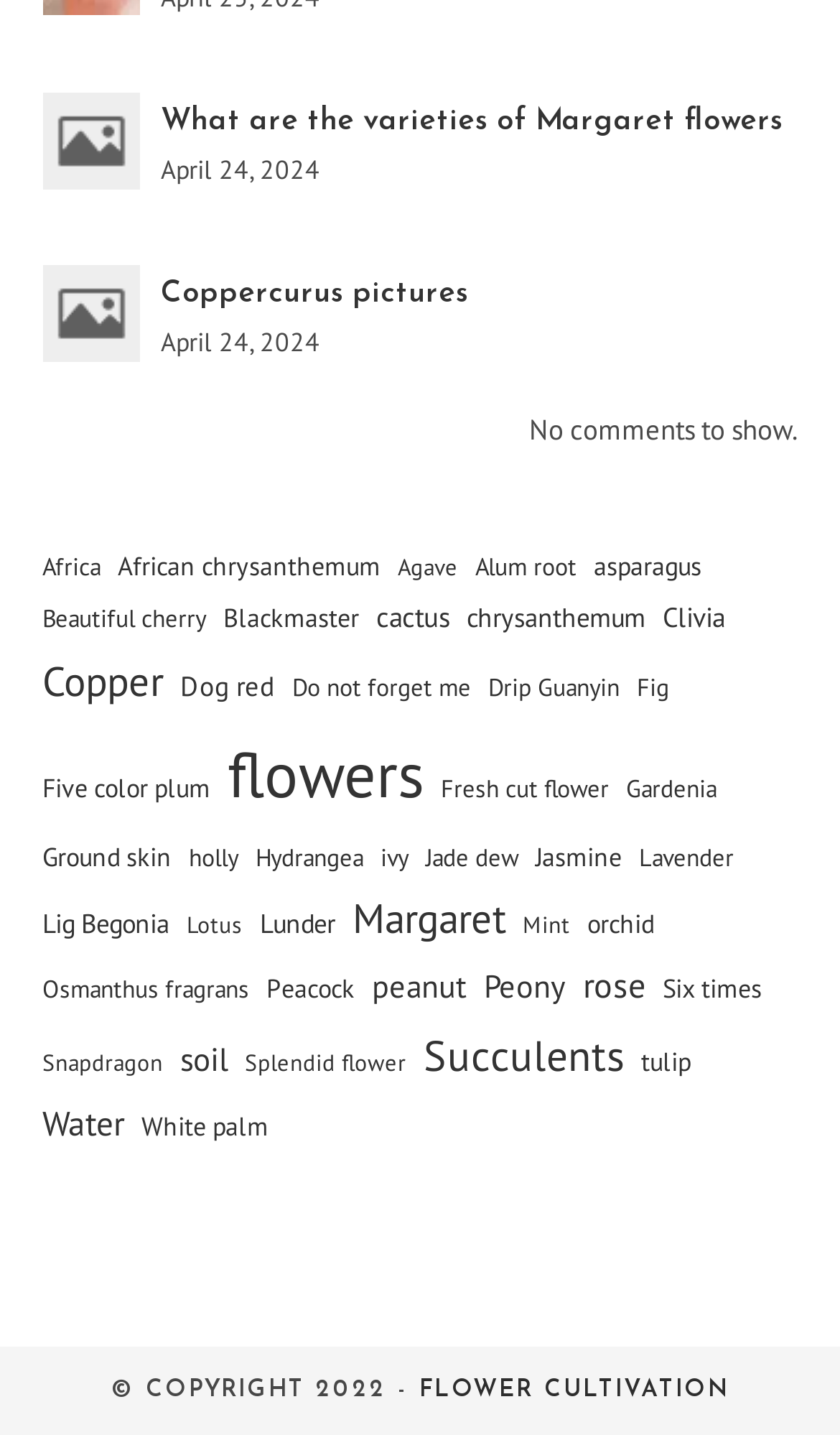Analyze the image and provide a detailed answer to the question: How many flower categories are listed?

I counted the number of links on the webpage that seem to be categorizing different types of flowers, and there are 172 of them.